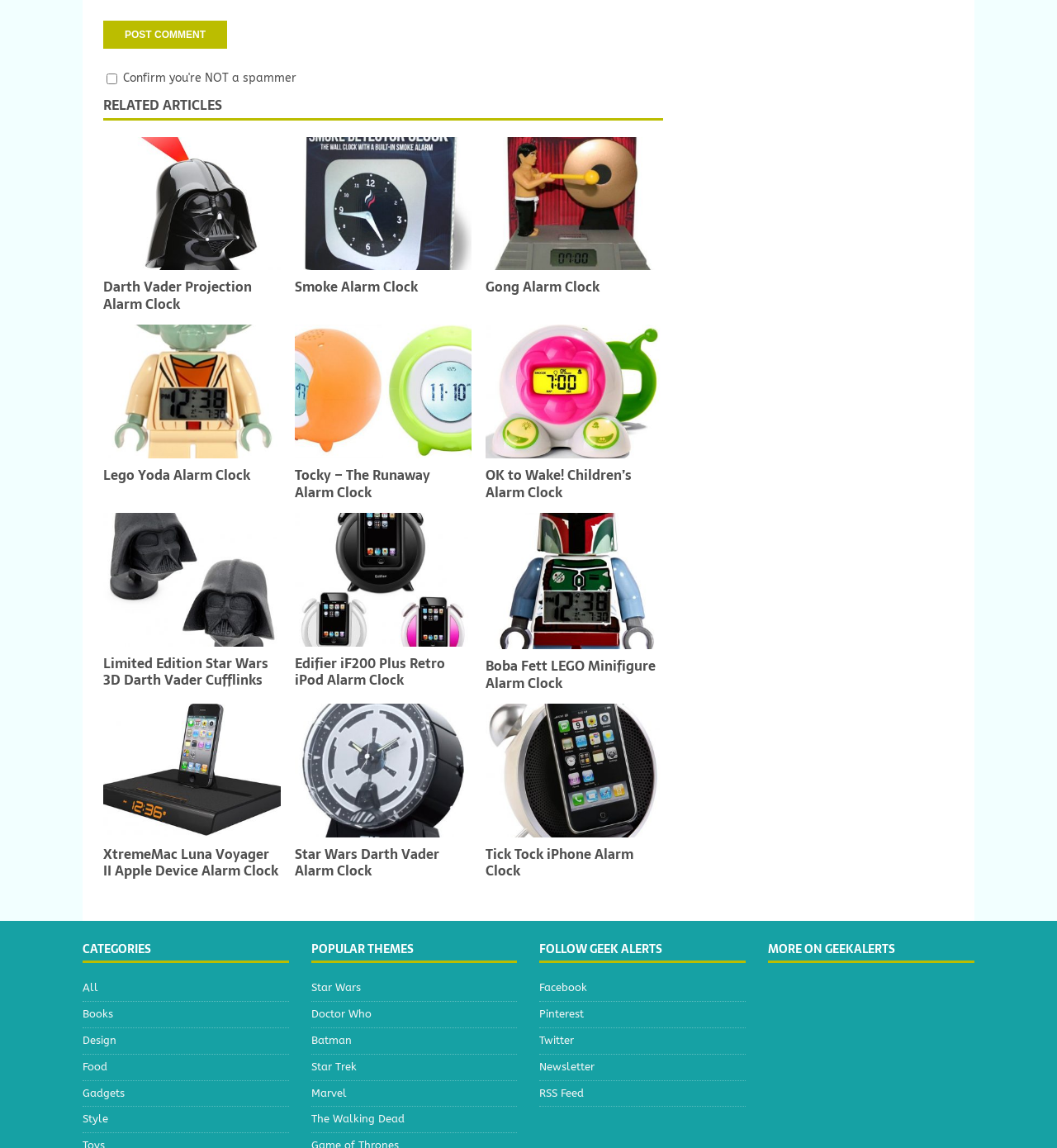How many checkbox elements are on the webpage?
Using the image, provide a concise answer in one word or a short phrase.

1